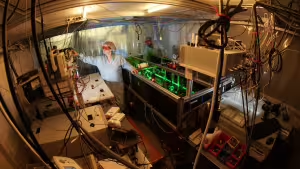What is the focus of the MSc Photonics program?
Please use the image to provide a one-word or short phrase answer.

Photonics research